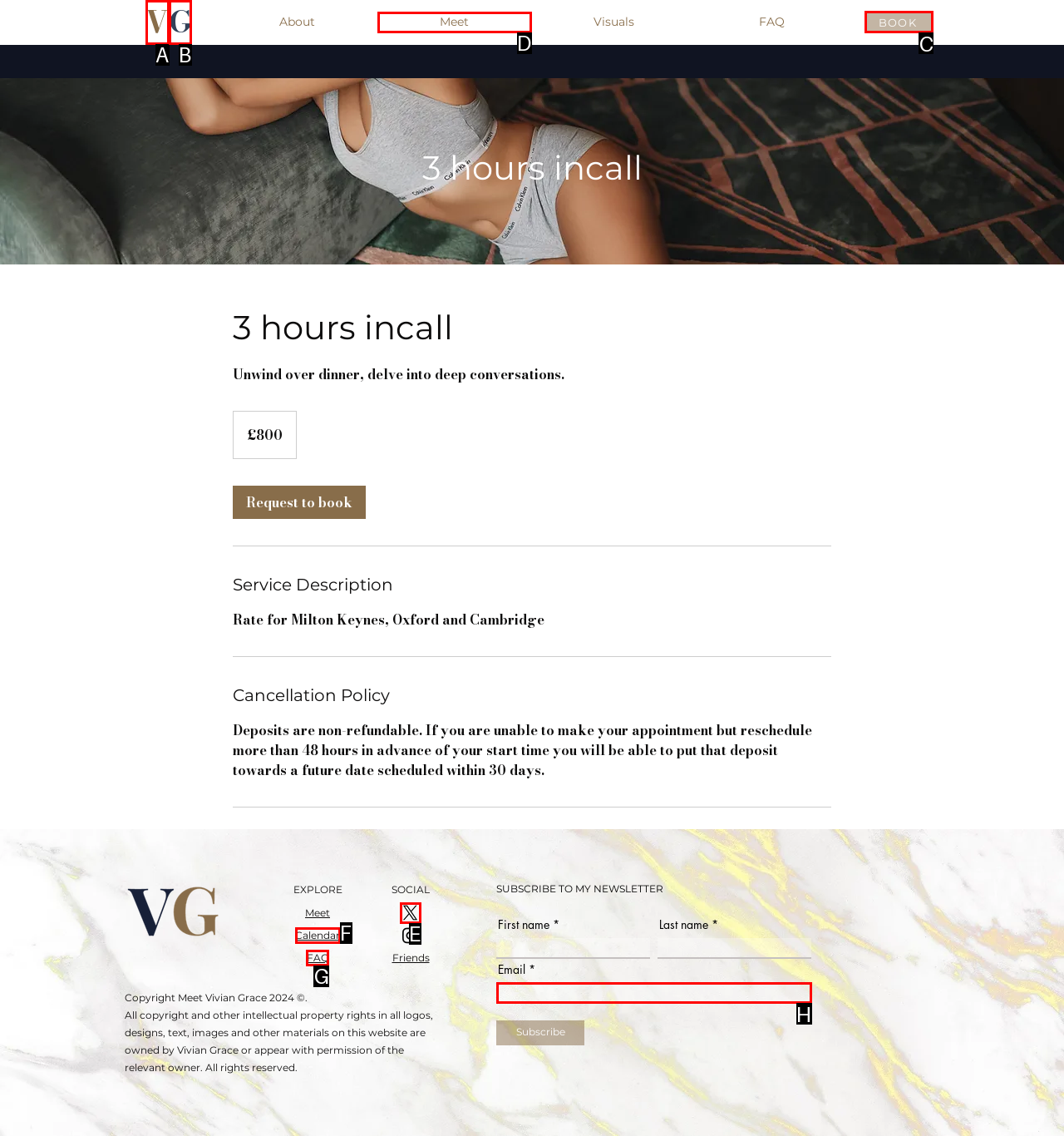Which option should be clicked to execute the task: Click the 'BOOK' button?
Reply with the letter of the chosen option.

C